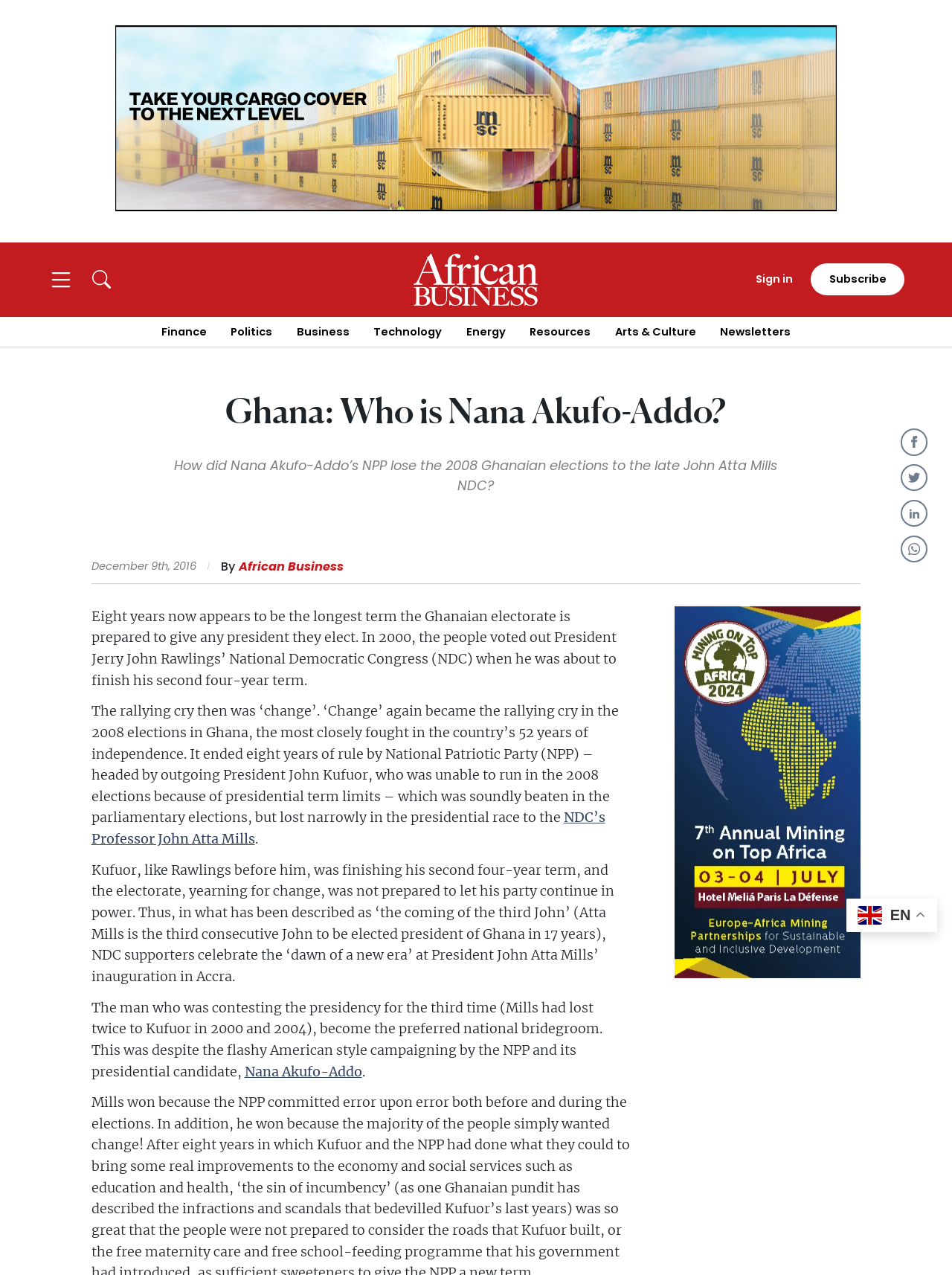Identify the bounding box coordinates of the clickable region necessary to fulfill the following instruction: "Click on the 'Subscribe for full access' link". The bounding box coordinates should be four float numbers between 0 and 1, i.e., [left, top, right, bottom].

[0.0, 0.036, 0.254, 0.068]